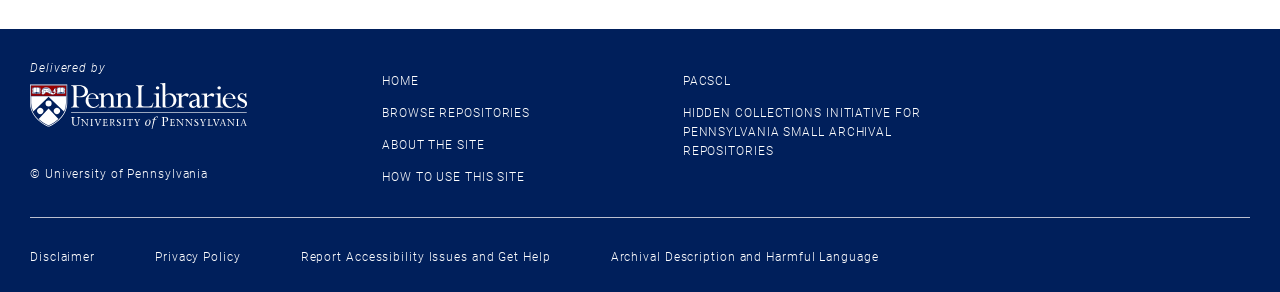Locate the UI element that matches the description PACSCL in the webpage screenshot. Return the bounding box coordinates in the format (top-left x, top-left y, bottom-right x, bottom-right y), with values ranging from 0 to 1.

[0.533, 0.252, 0.571, 0.3]